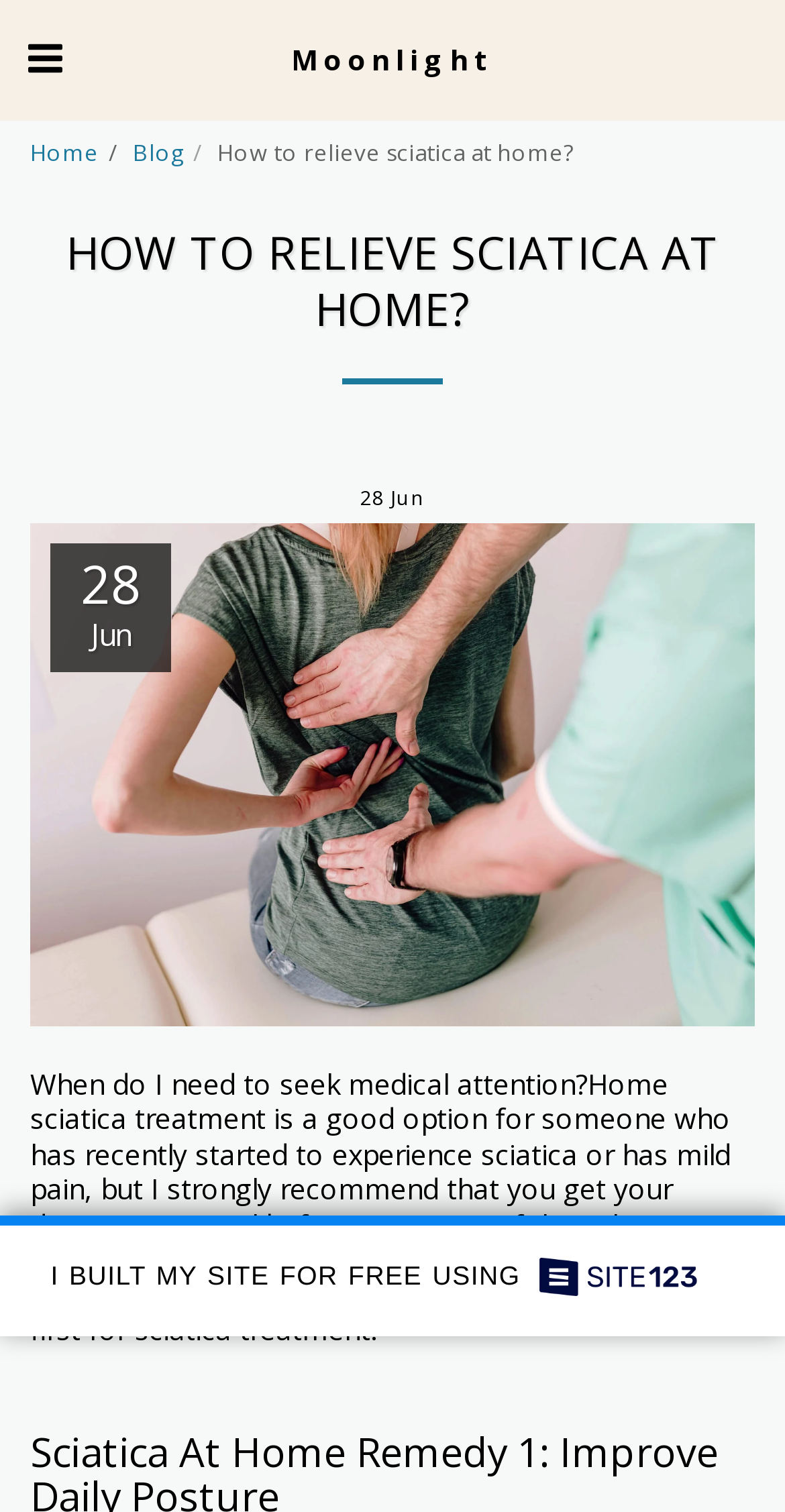What is the text above the separator?
Answer the question with a detailed explanation, including all necessary information.

I found the text above the separator by looking at the heading element 'HOW TO RELIEVE SCIATICA AT HOME?' which has a bounding box coordinate that is above the separator element.